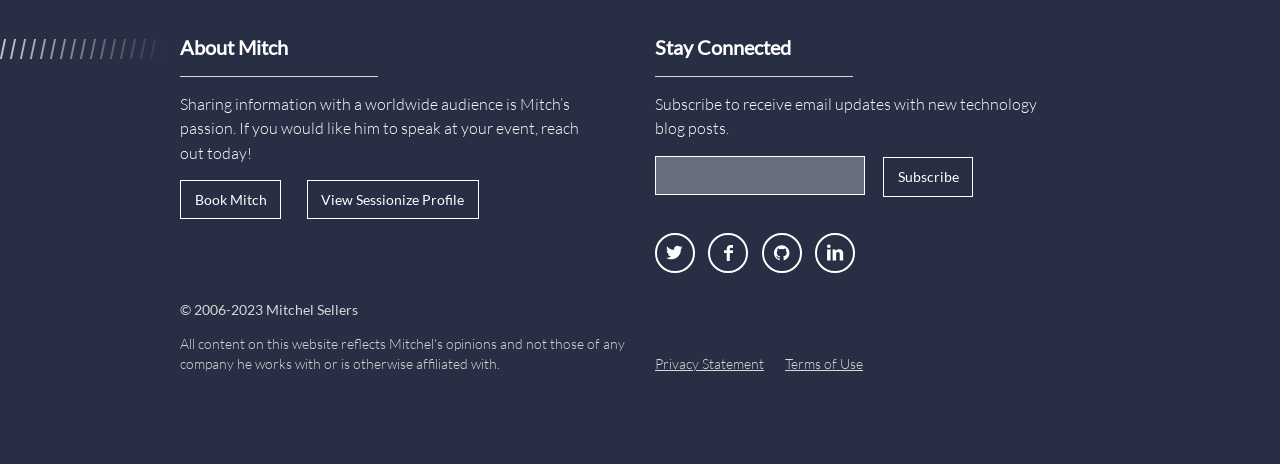What is the copyright year range?
Using the image, answer in one word or phrase.

2006-2023